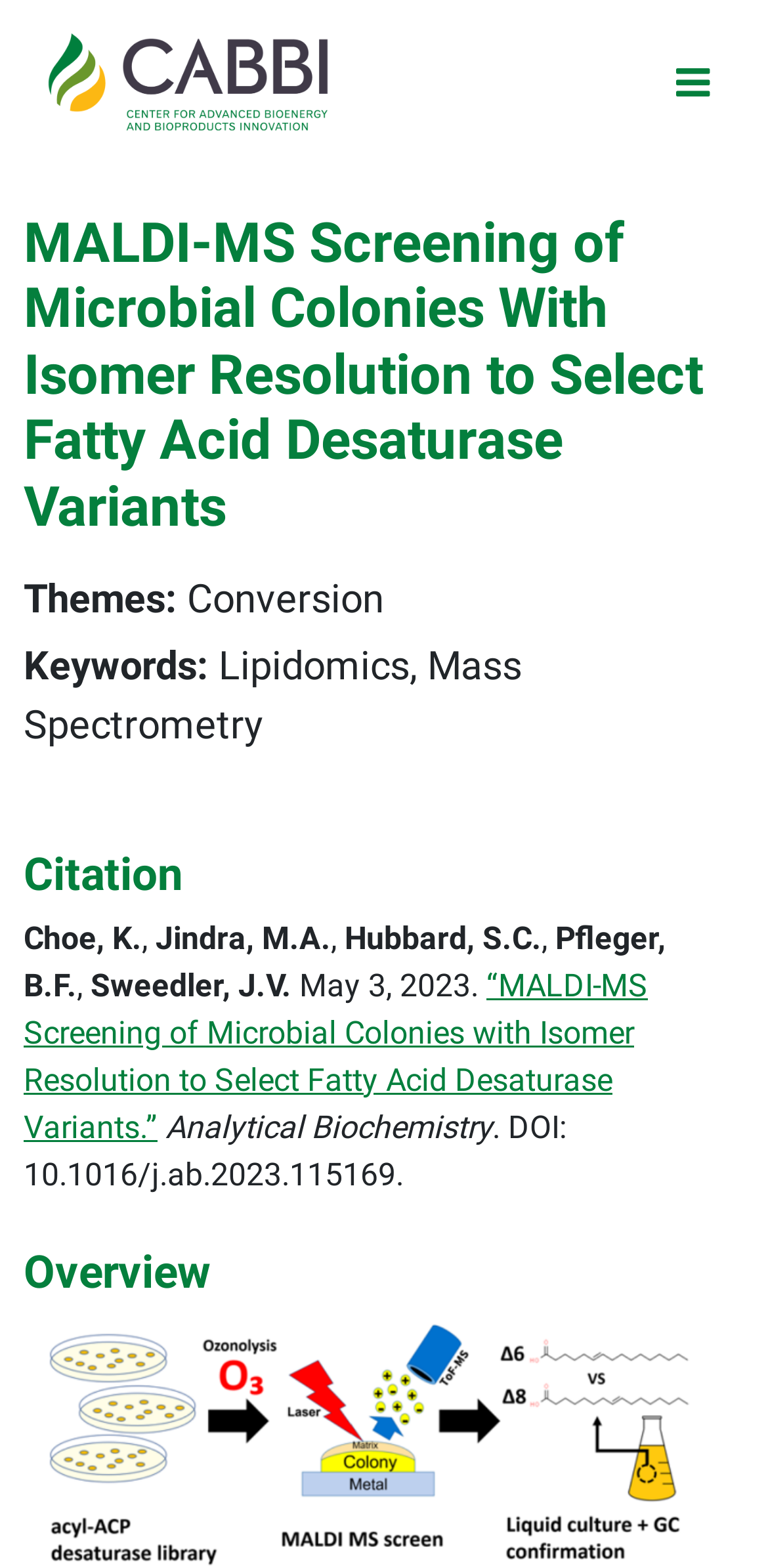Generate the text of the webpage's primary heading.

MALDI-MS Screening of Microbial Colonies With Isomer Resolution to Select Fatty Acid Desaturase Variants